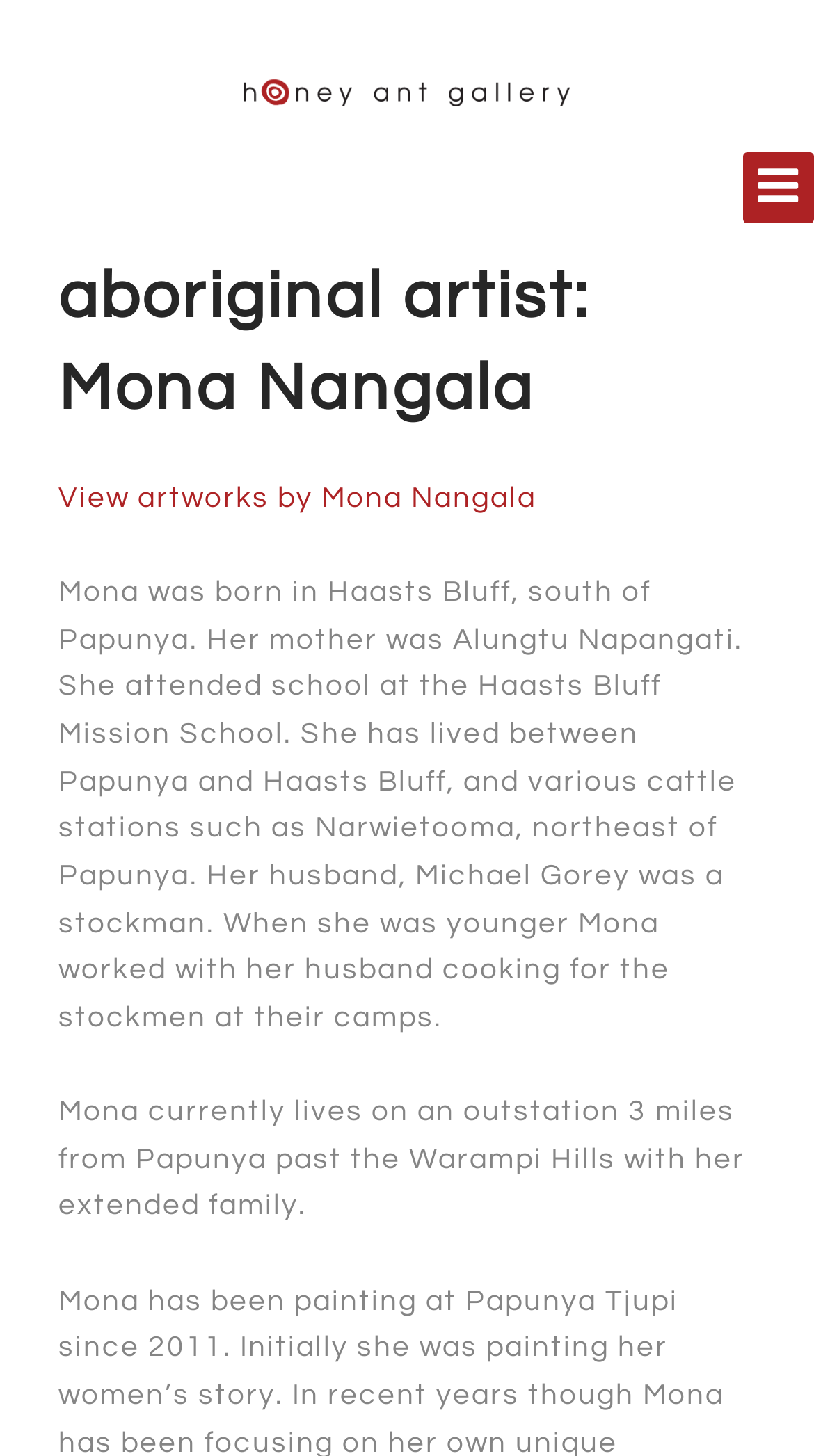Identify the bounding box for the UI element that is described as follows: "title="Buy Aboriginal Artworks Online"".

[0.0, 0.04, 1.0, 0.073]